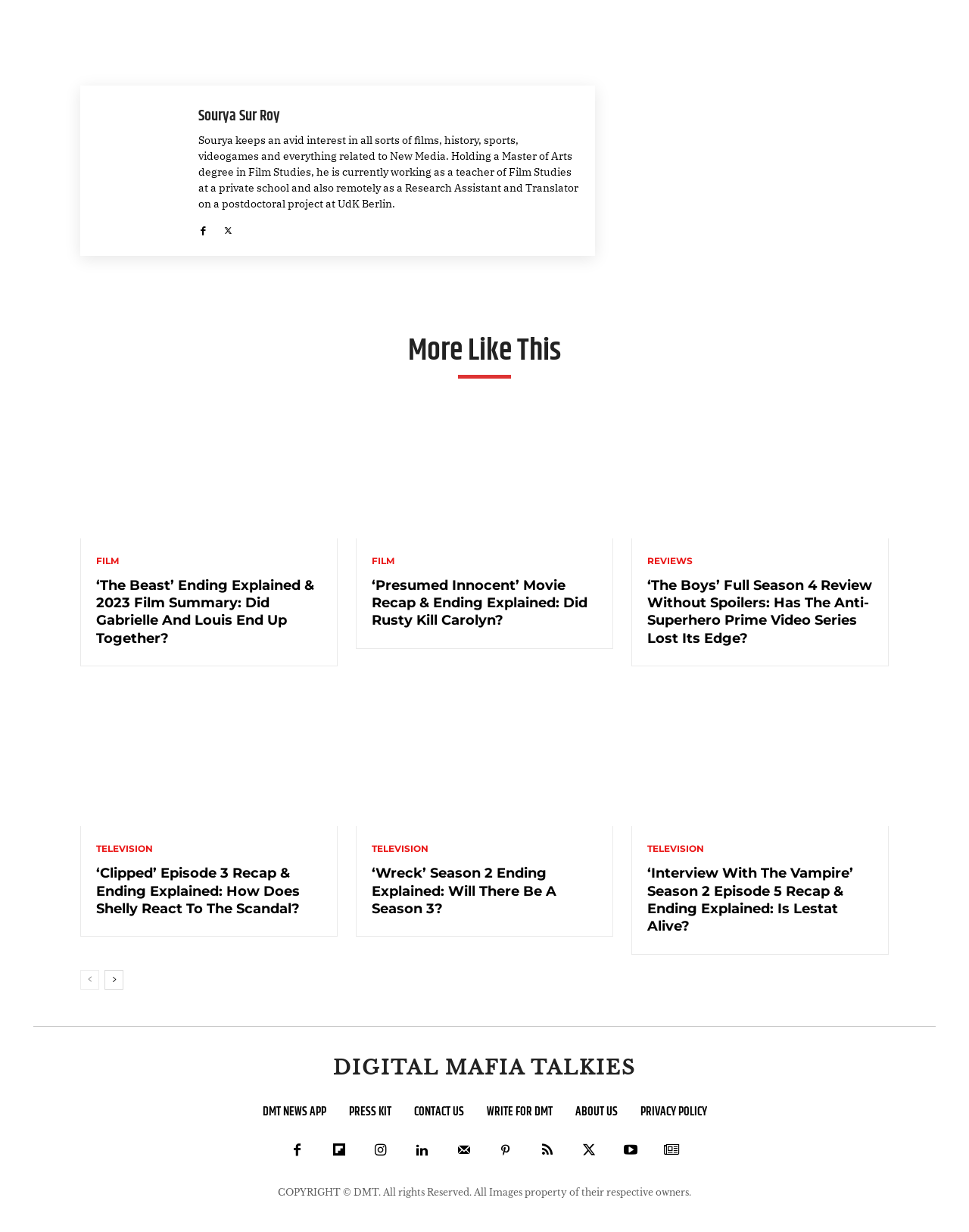Can you look at the image and give a comprehensive answer to the question:
What is Sourya Sur Roy's profession?

Based on the webpage, Sourya Sur Roy is a teacher of Film Studies at a private school and also remotely works as a Research Assistant and Translator on a postdoctoral project at UdK Berlin.